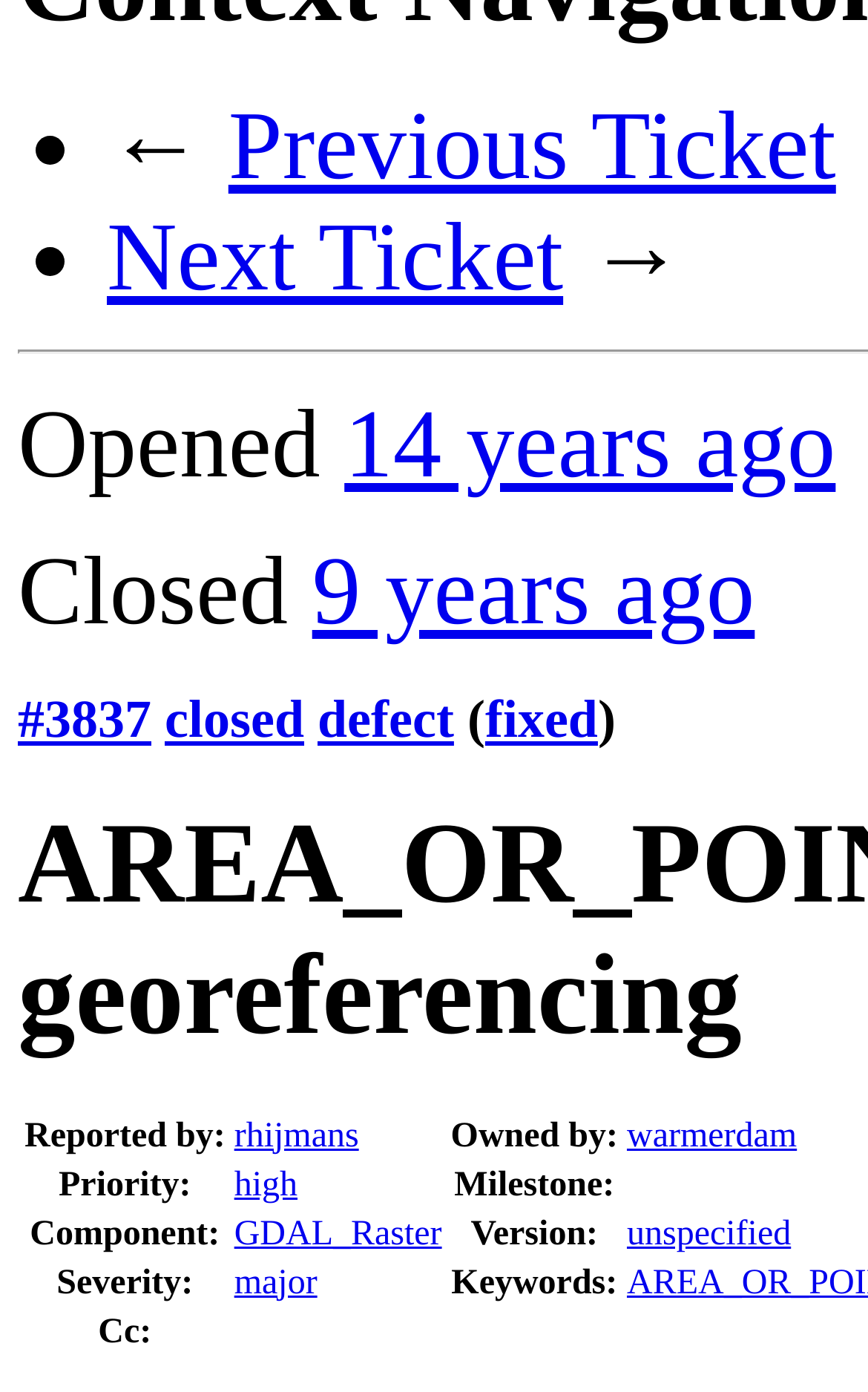Determine the bounding box coordinates of the region that needs to be clicked to achieve the task: "check reported by".

[0.026, 0.801, 0.262, 0.833]